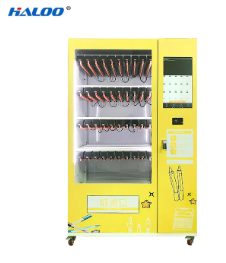Generate a detailed explanation of the scene depicted in the image.

The image features a vibrant yellow stationery vending machine, prominently branded with the logo "HALOO" at the top. This vending machine is designed to dispense various stationery items, and its transparent front showcases organized rows of products, possibly including pens, pencils, and other school supplies. It features a keypad for easy selection and purchase of items, alongside a user-friendly interface. The playful design elements, including stars and pencil graphics at the bottom, enhance its appeal, making it suitable for schools, offices, or public areas where stationery supplies are frequently needed.